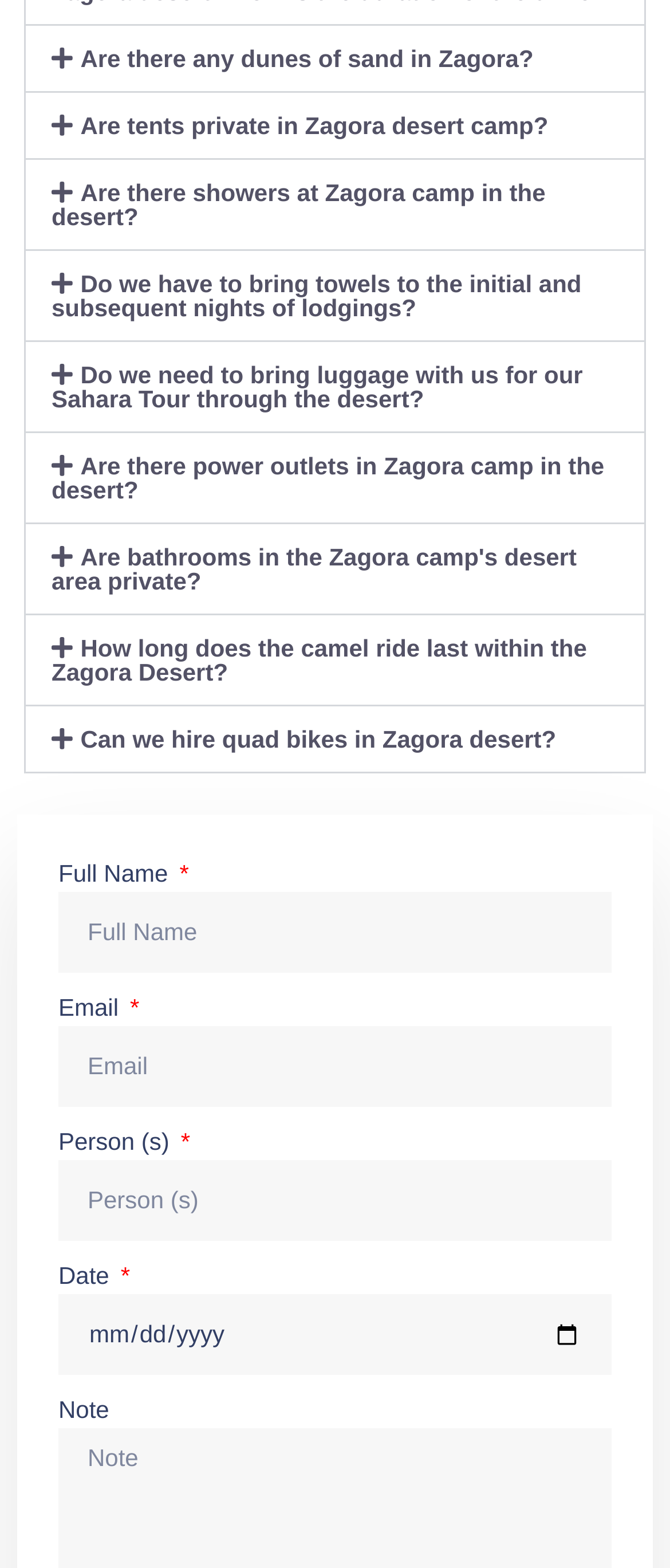Locate the bounding box of the UI element described by: "parent_node: Email name="form_fields[email]" placeholder="Email"" in the given webpage screenshot.

[0.087, 0.655, 0.913, 0.706]